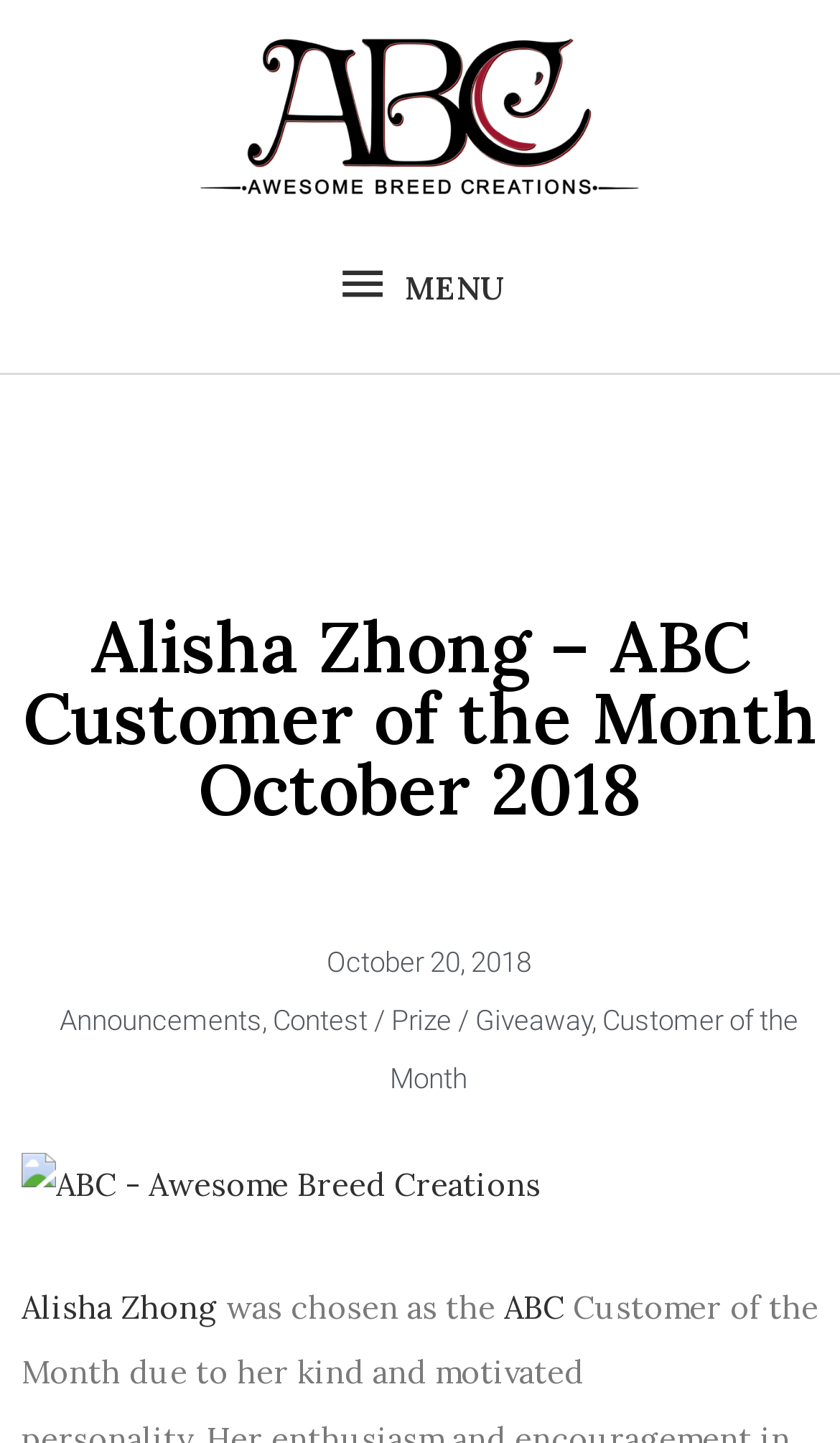Observe the image and answer the following question in detail: What is the date of the customer of the month announcement?

I found the answer by looking at the link element with the text 'October 20, 2018', which suggests that it is the date of the customer of the month announcement.